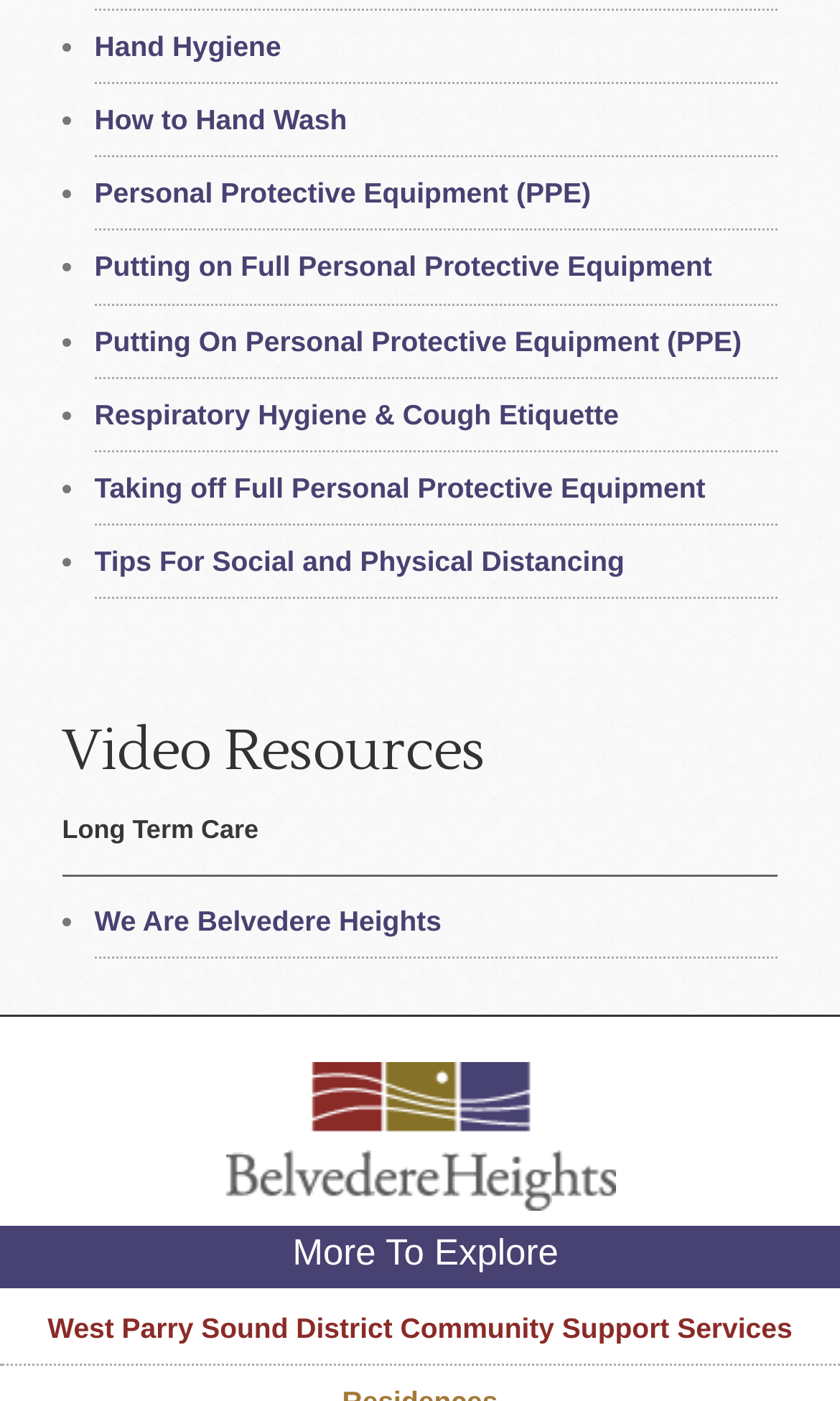Locate the bounding box coordinates of the region to be clicked to comply with the following instruction: "Learn about Respiratory Hygiene & Cough Etiquette". The coordinates must be four float numbers between 0 and 1, in the form [left, top, right, bottom].

[0.112, 0.276, 0.737, 0.299]